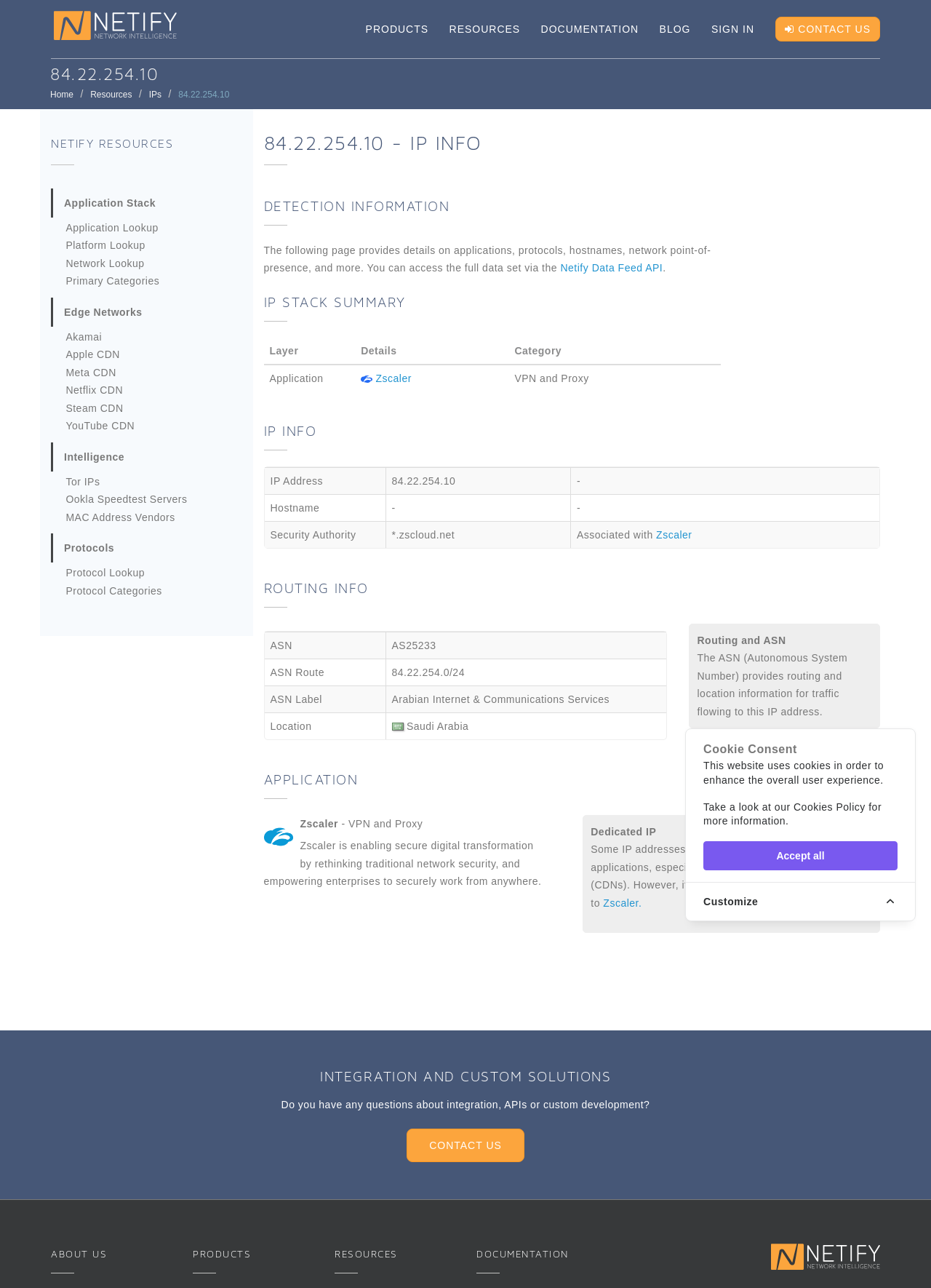Locate the bounding box coordinates of the UI element described by: "Netify Data Feed API". Provide the coordinates as four float numbers between 0 and 1, formatted as [left, top, right, bottom].

[0.602, 0.204, 0.712, 0.213]